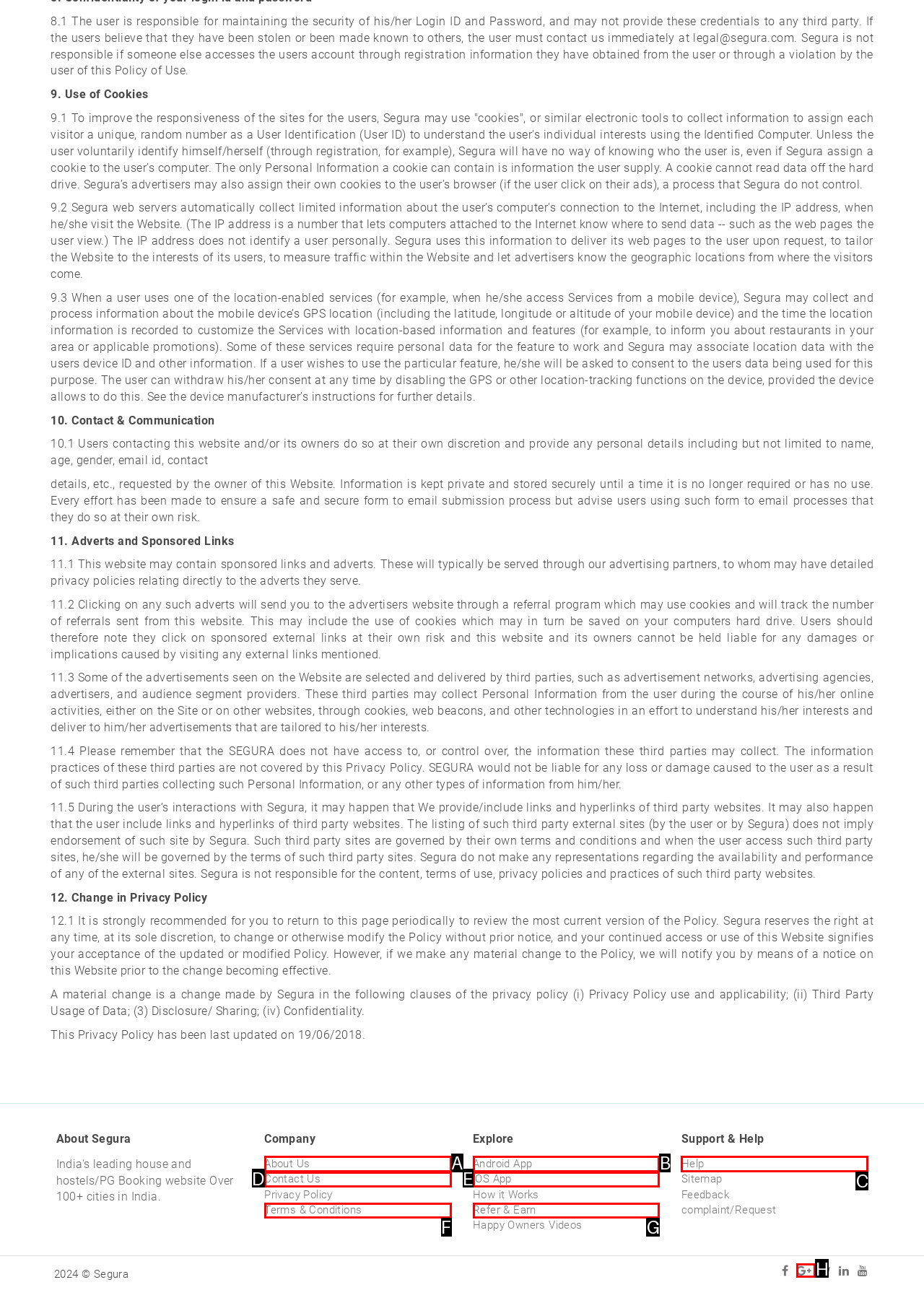From the options shown, which one fits the description: Contact Us? Respond with the appropriate letter.

D